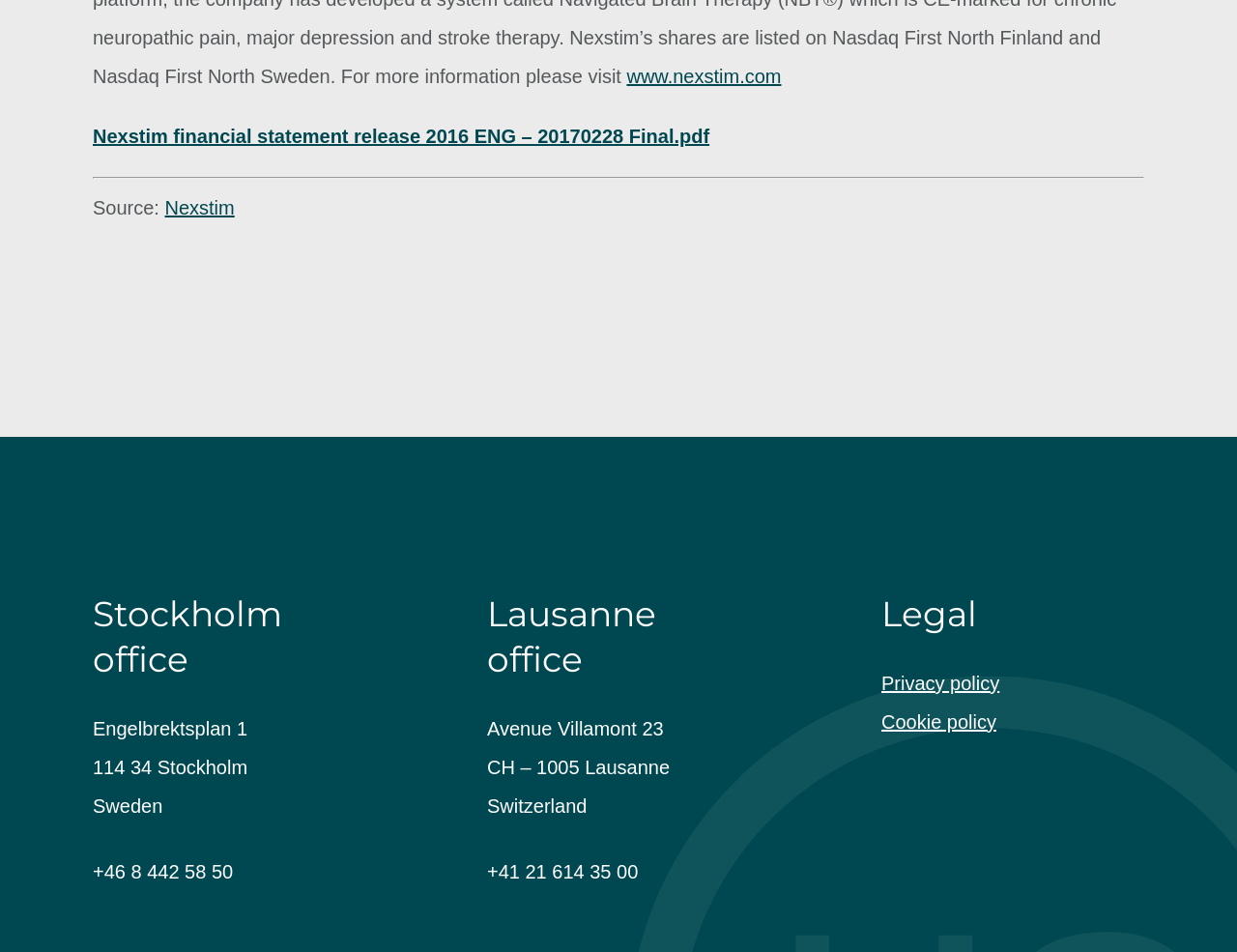How many offices does Nexstim have?
Look at the screenshot and respond with one word or a short phrase.

2